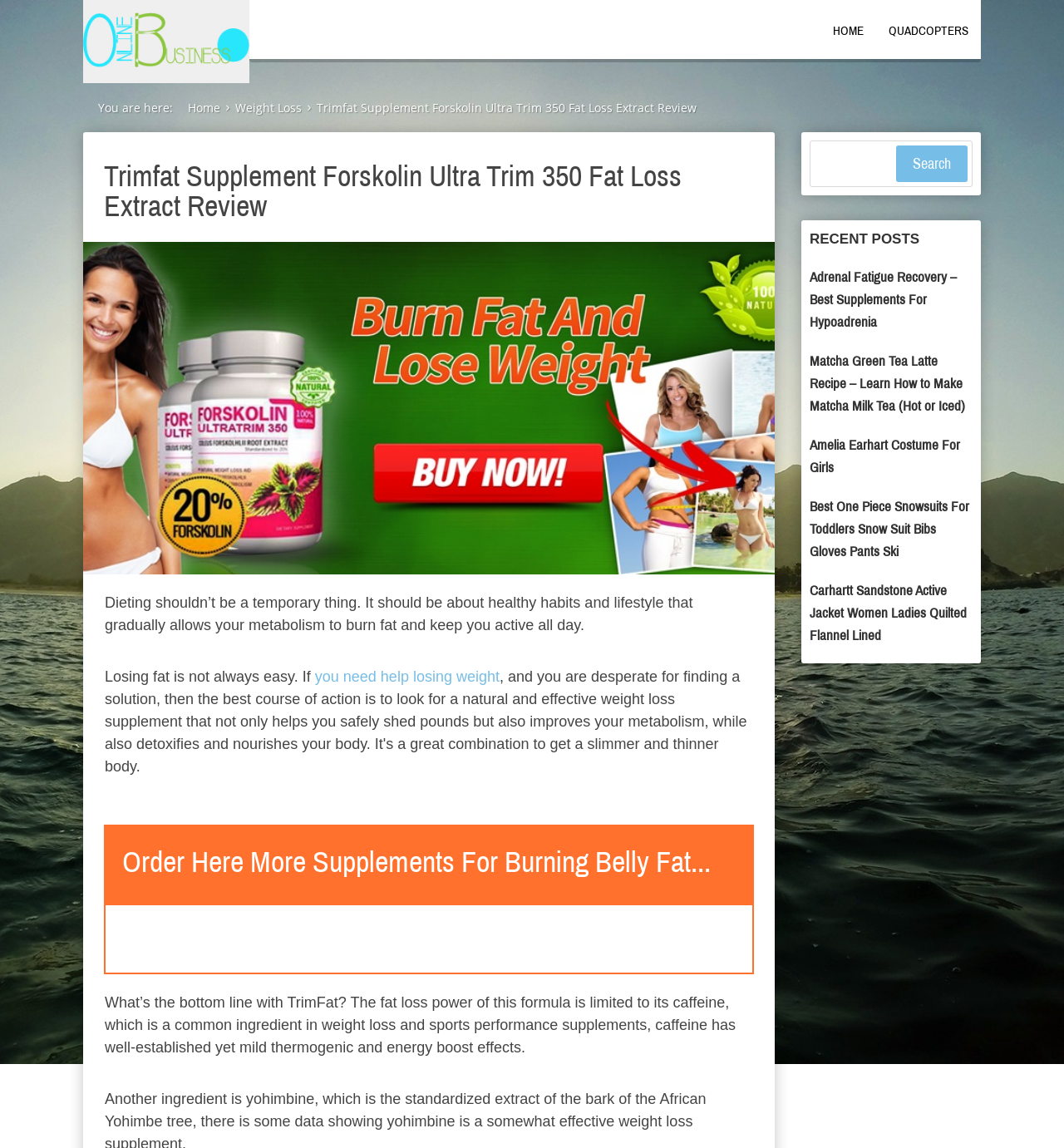Please mark the clickable region by giving the bounding box coordinates needed to complete this instruction: "Go to login page".

None